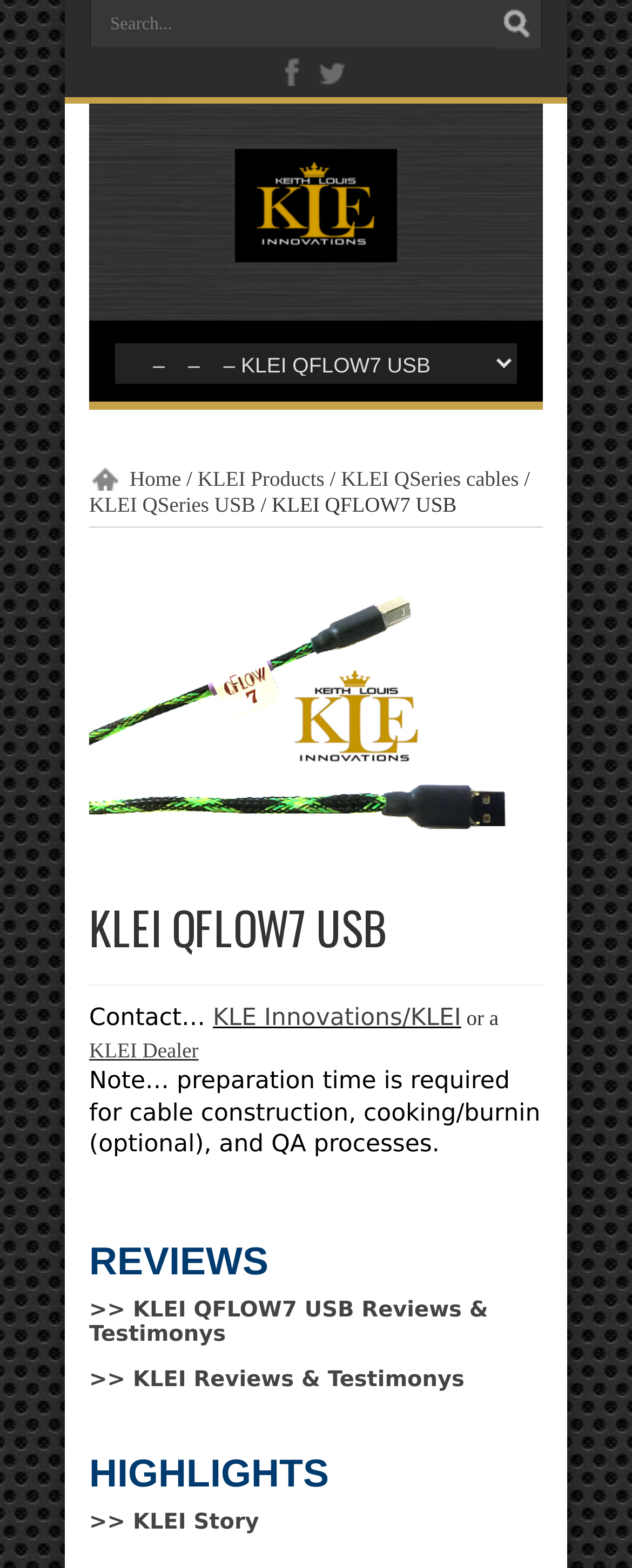Find and indicate the bounding box coordinates of the region you should select to follow the given instruction: "View KLEI QFLOW7 USB reviews".

[0.141, 0.828, 0.772, 0.859]